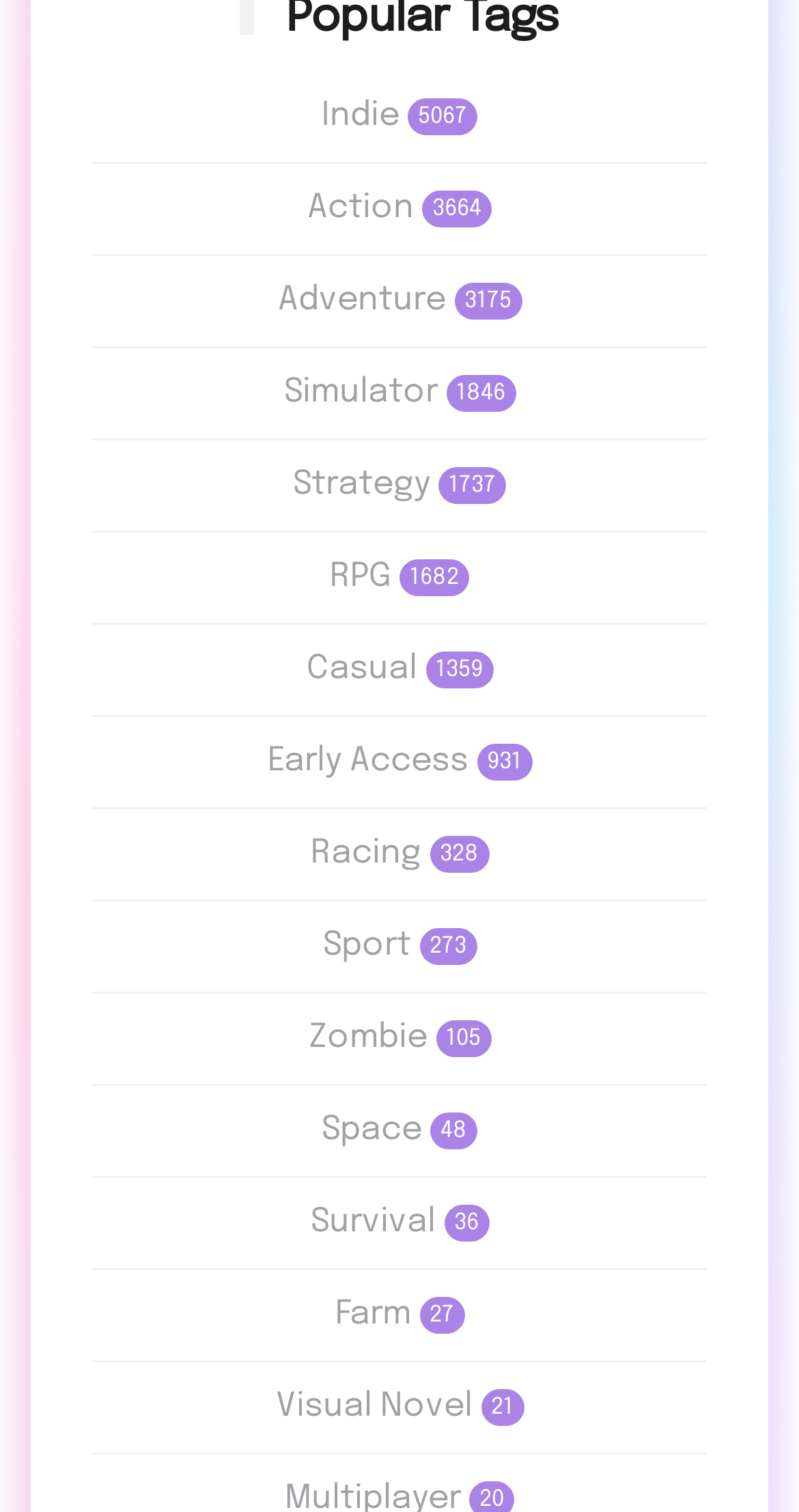Are there any game genres related to space exploration on this webpage?
Using the image provided, answer with just one word or phrase.

Yes